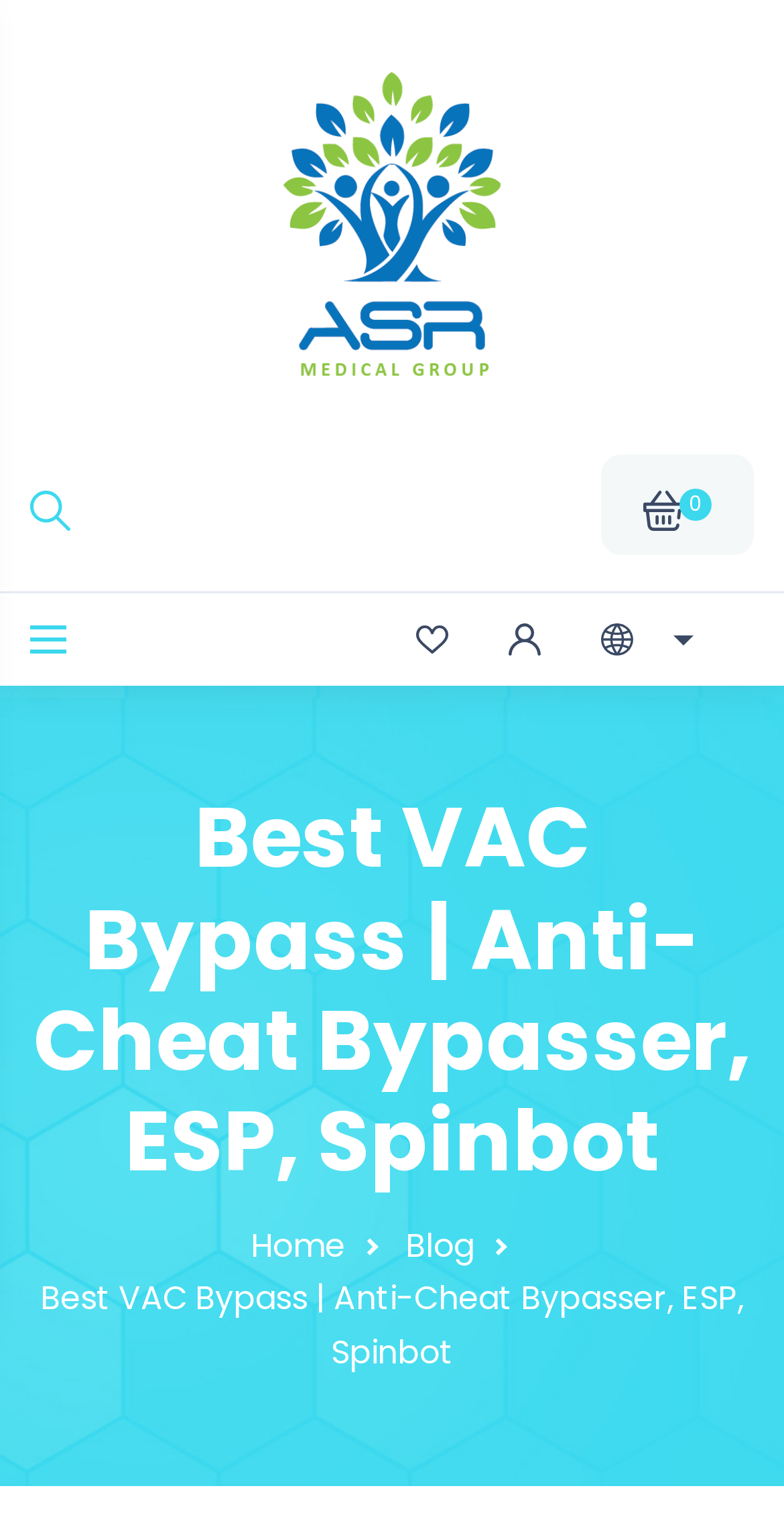Based on the description "parent_node: 0", find the bounding box of the specified UI element.

[0.038, 0.316, 0.09, 0.351]